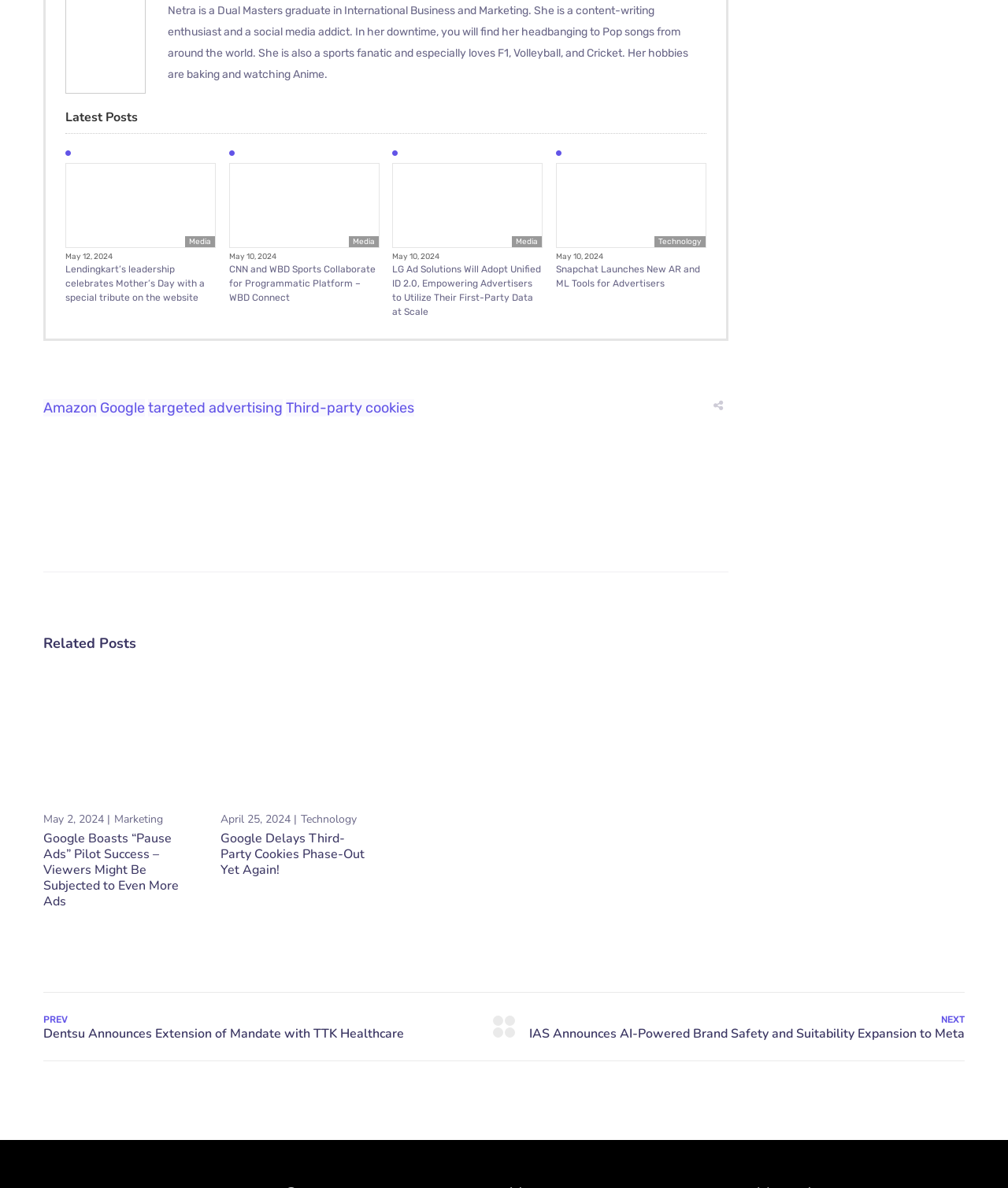Answer in one word or a short phrase: 
How many related posts are listed?

2